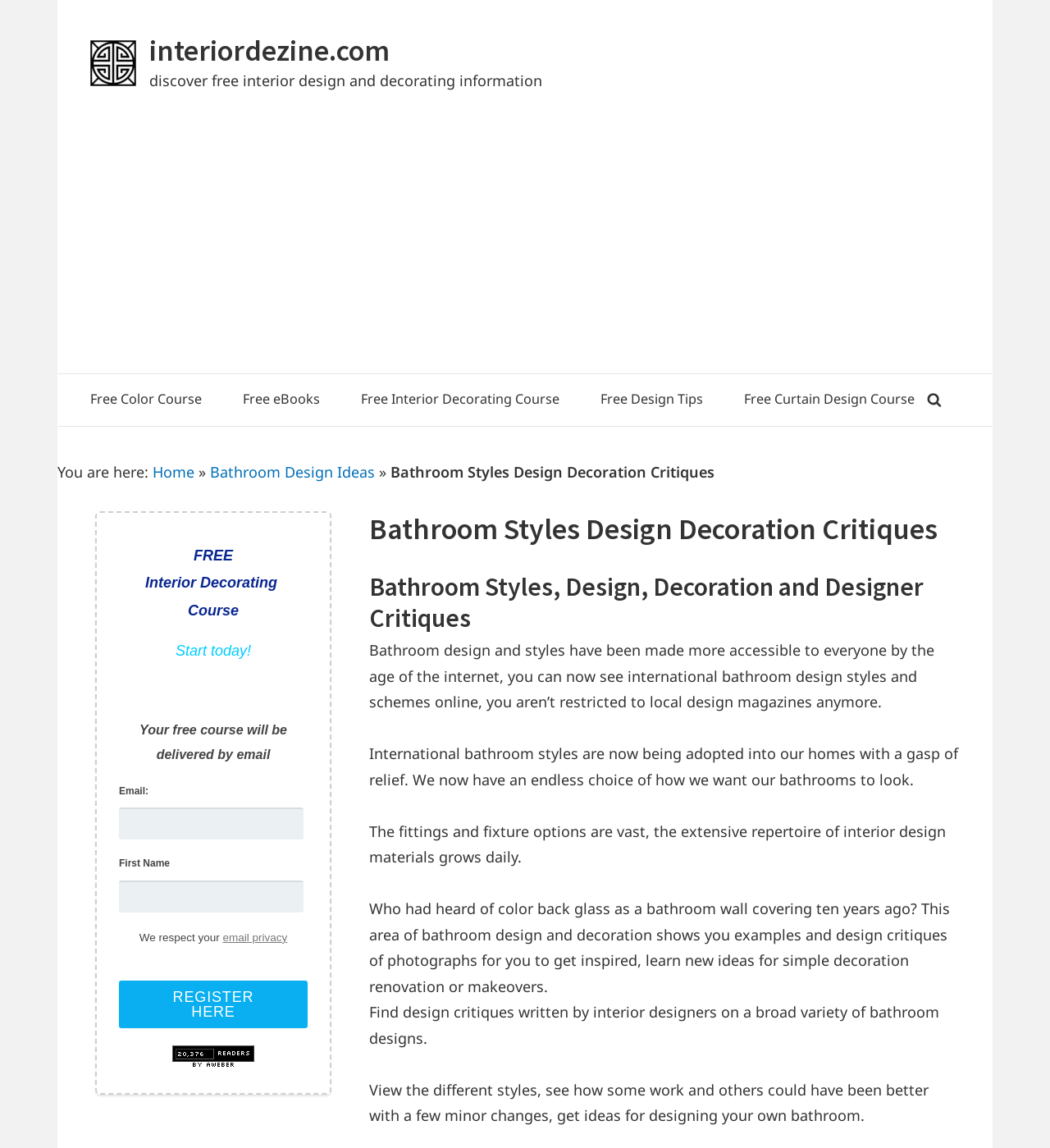Reply to the question below using a single word or brief phrase:
What is the location of the 'Primary Sidebar'?

Left side